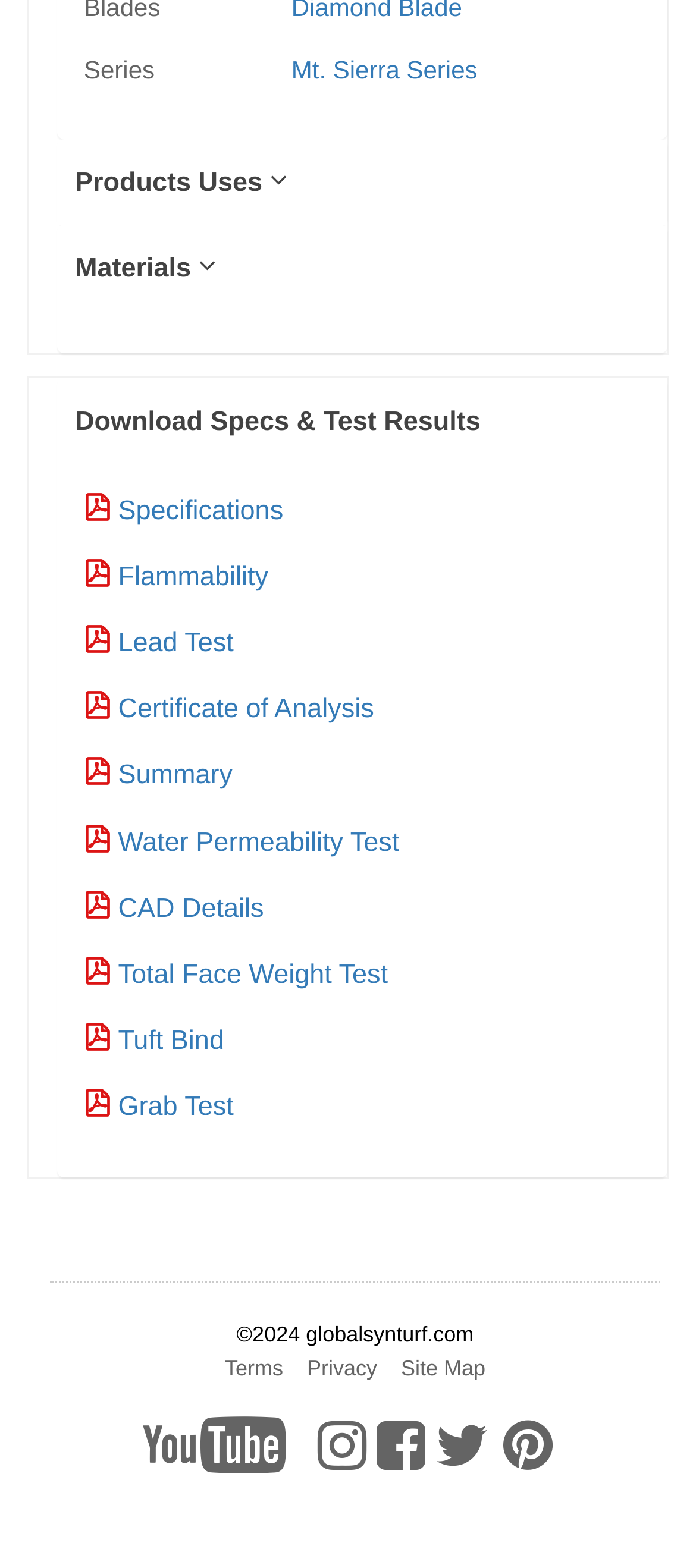Please pinpoint the bounding box coordinates for the region I should click to adhere to this instruction: "Check Terms".

[0.323, 0.865, 0.407, 0.881]